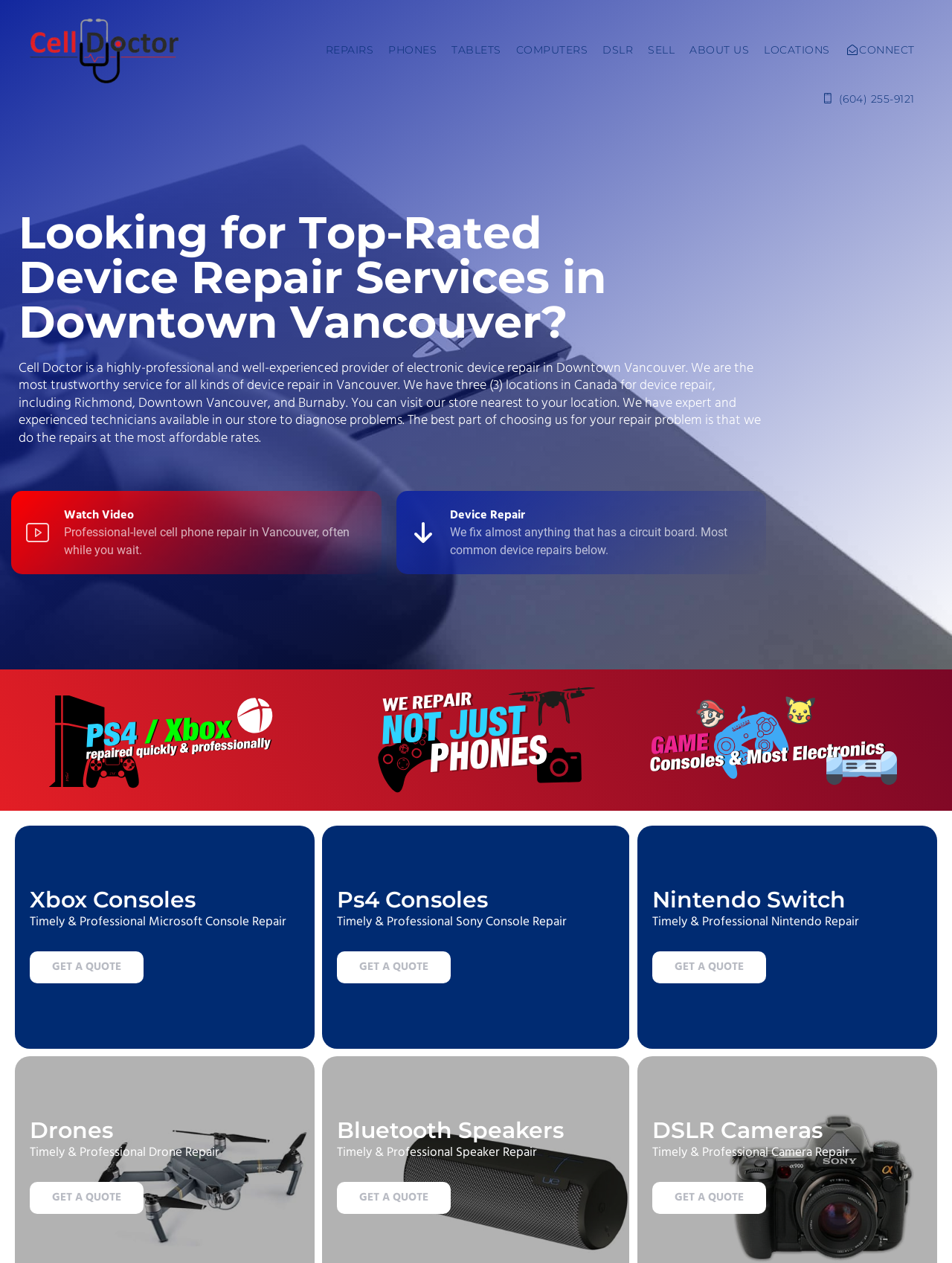Given the element description, predict the bounding box coordinates in the format (top-left x, top-left y, bottom-right x, bottom-right y), using floating point numbers between 0 and 1: (604) 255-9121

[0.852, 0.059, 0.969, 0.097]